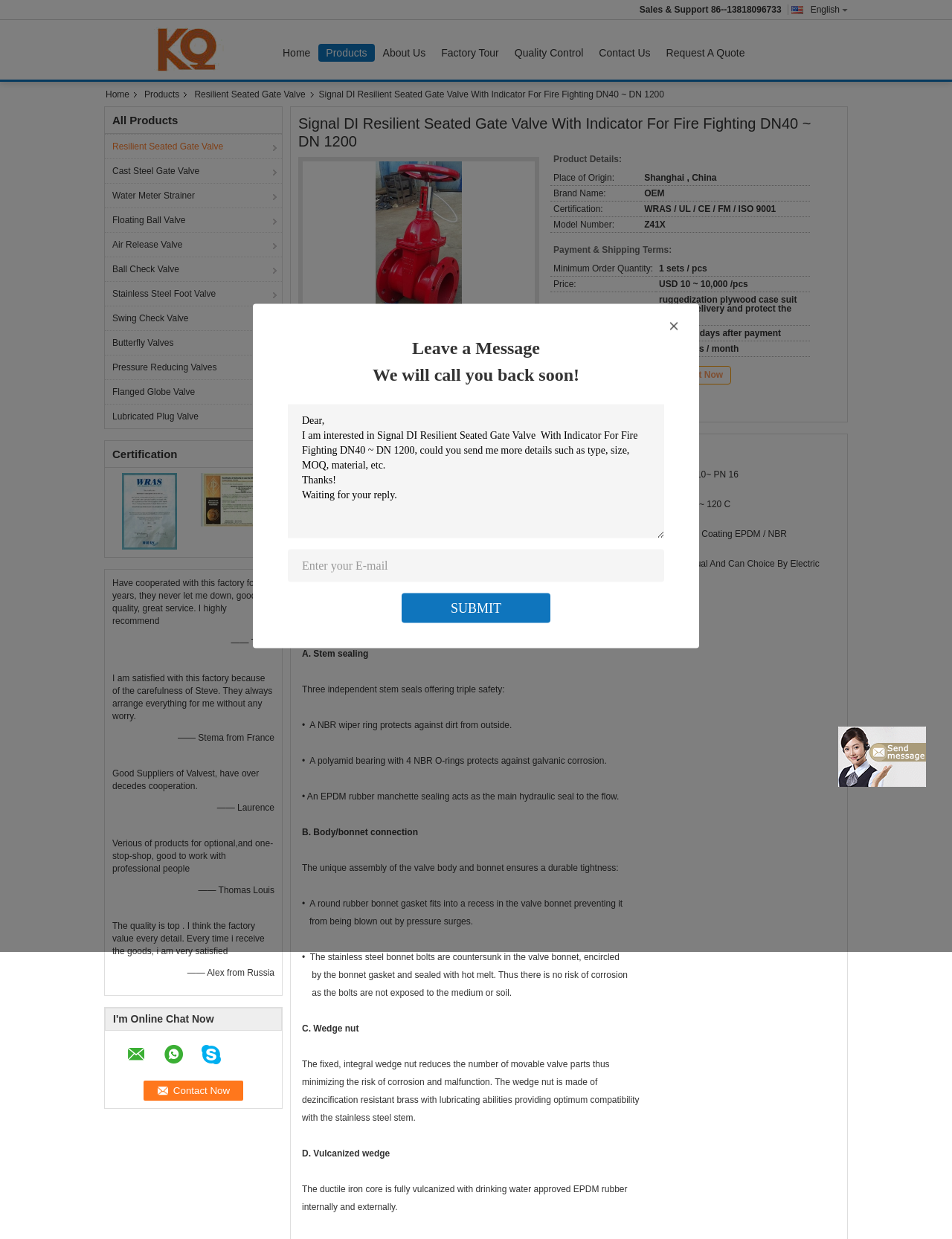Determine the bounding box coordinates of the target area to click to execute the following instruction: "Enter your inquiry details in the text box."

[0.302, 0.326, 0.698, 0.434]